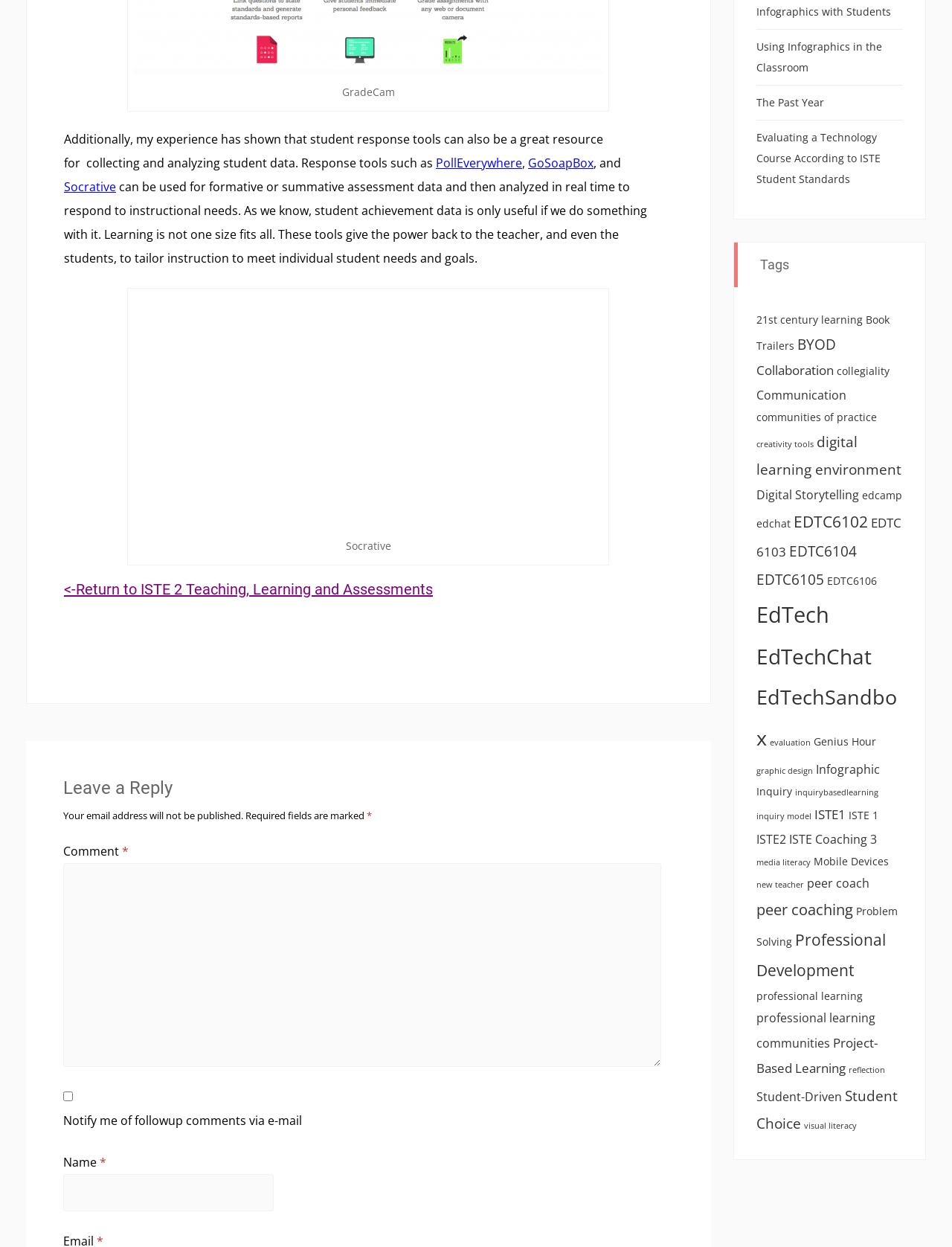Find the bounding box coordinates of the area to click in order to follow the instruction: "Click on the link 'Socrative'".

[0.067, 0.143, 0.122, 0.157]